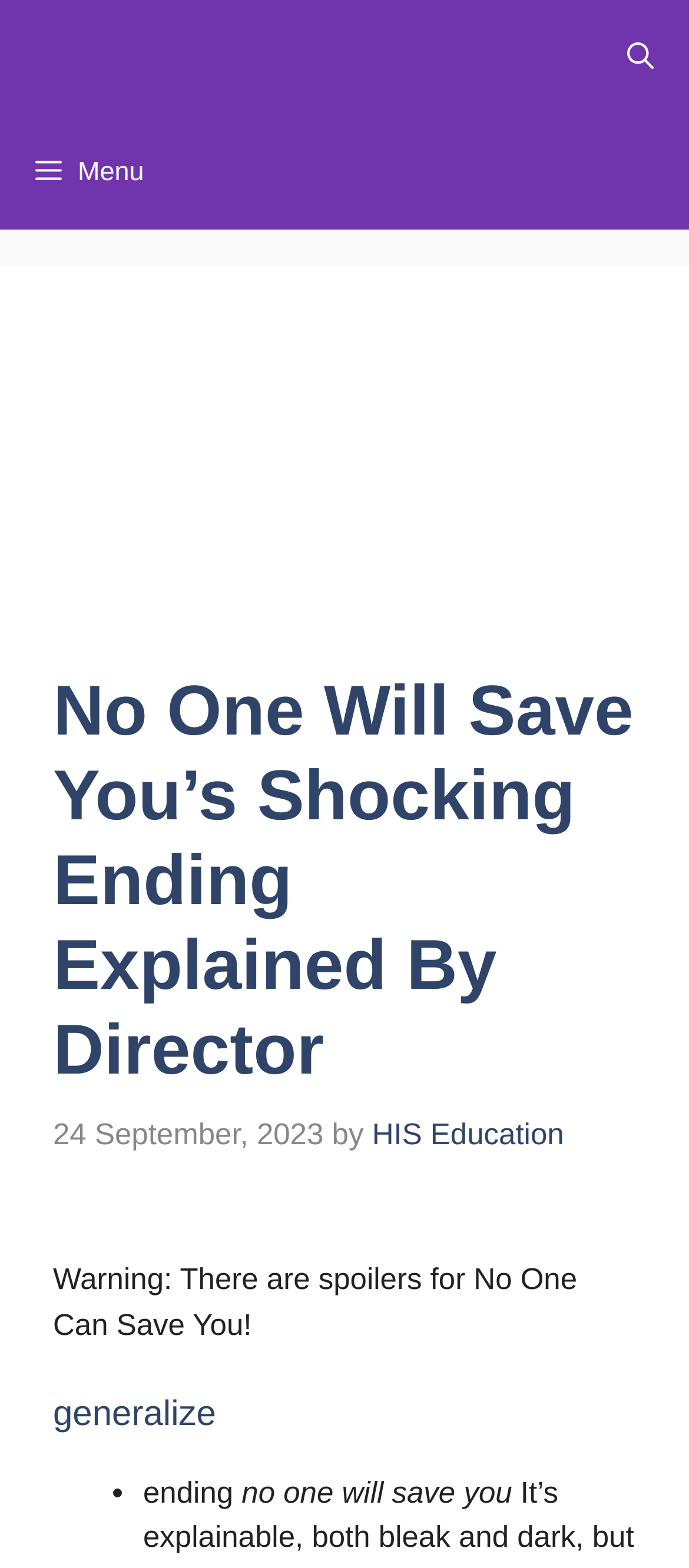Please give a concise answer to this question using a single word or phrase: 
What is the warning message at the top of the article?

Warning: There are spoilers for No One Can Save You!